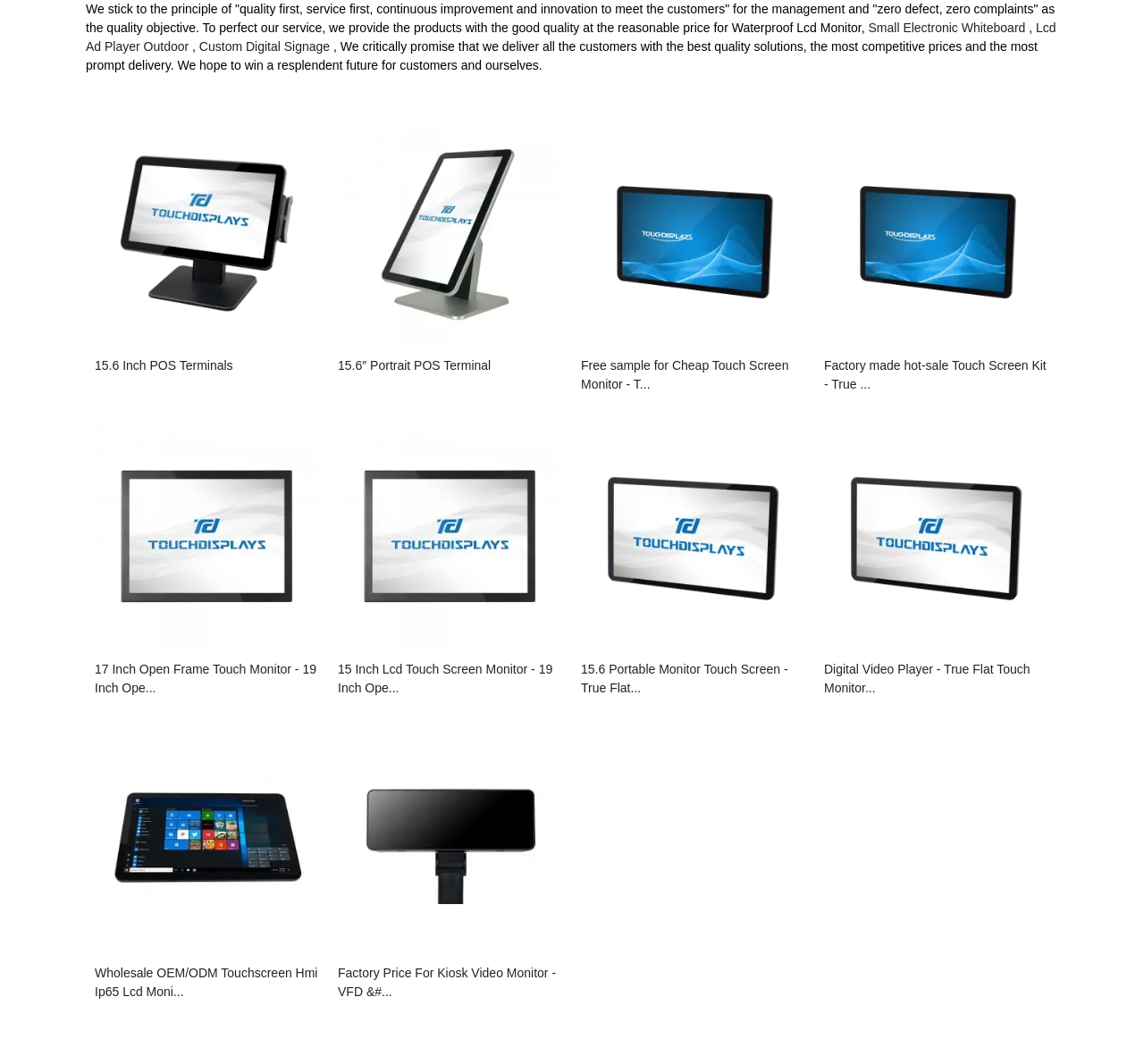Determine the bounding box for the HTML element described here: "Custom Digital Signage". The coordinates should be given as [left, top, right, bottom] with each number being a float between 0 and 1.

[0.174, 0.037, 0.288, 0.05]